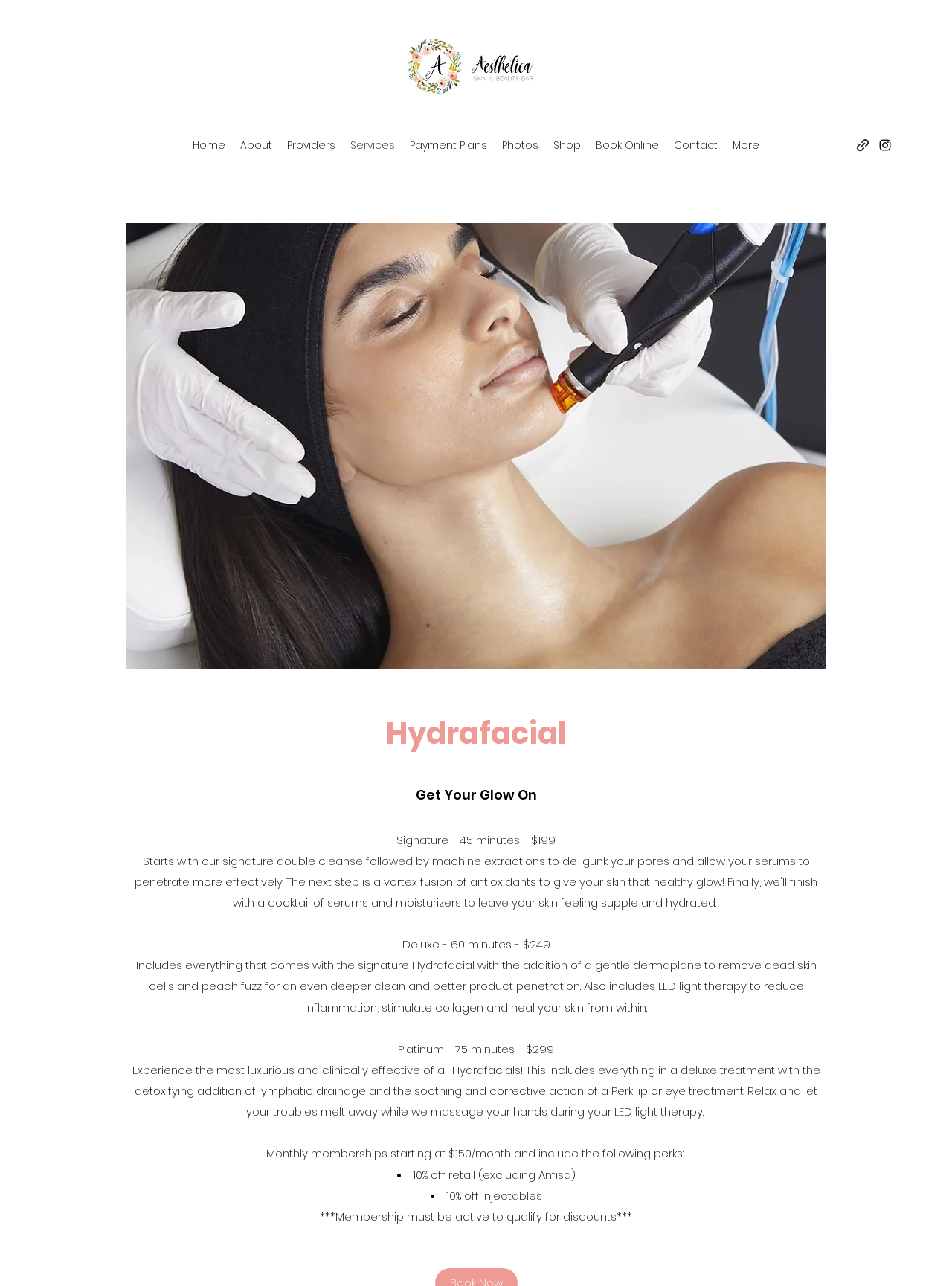What is the name of the med spa?
Refer to the image and provide a one-word or short phrase answer.

Aesthetica